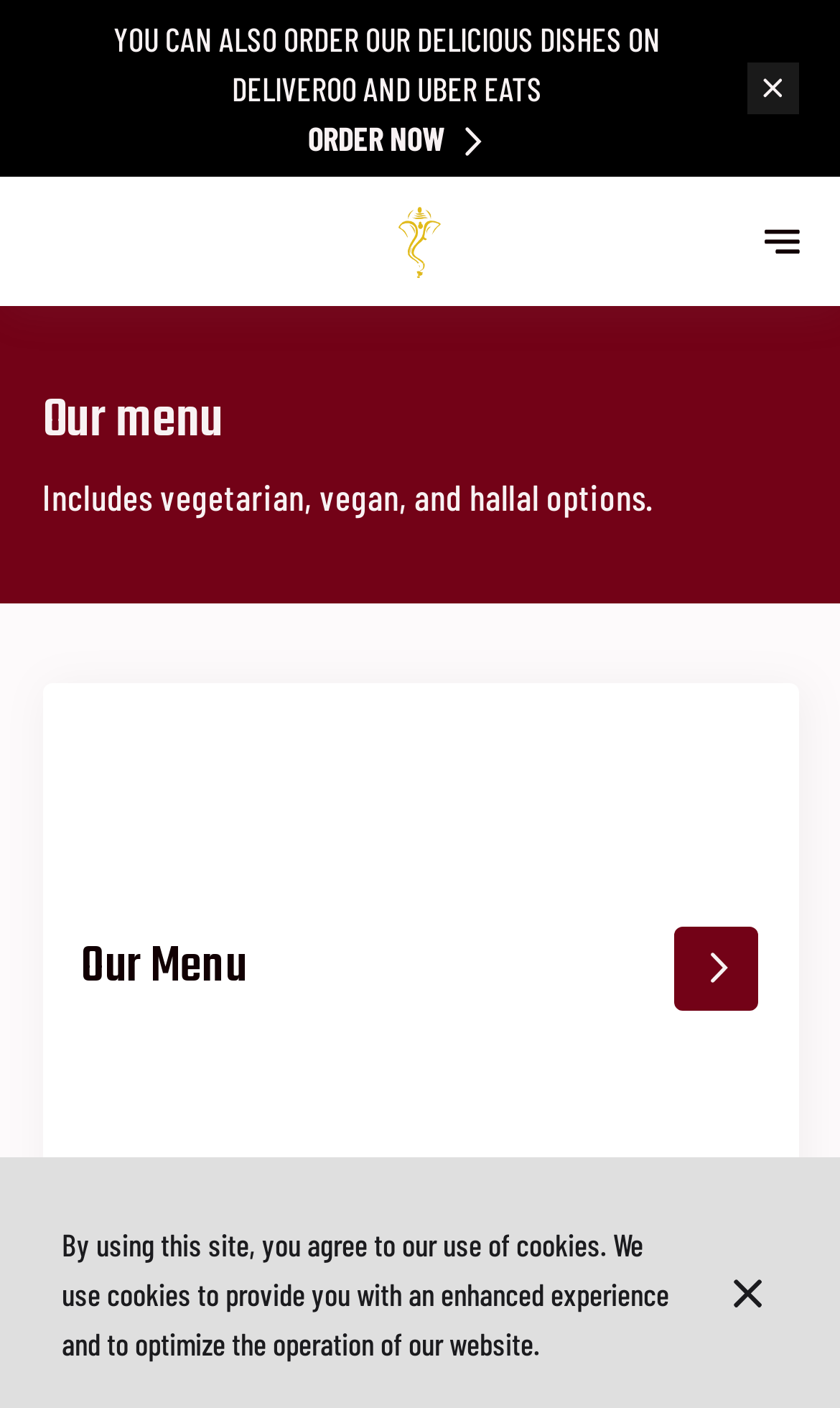Please provide a comprehensive response to the question below by analyzing the image: 
What can you do on Deliveroo and Uber Eats?

The link on the webpage mentions that you can also order their delicious dishes on Deliveroo and Uber Eats, implying that these platforms are used for food ordering.